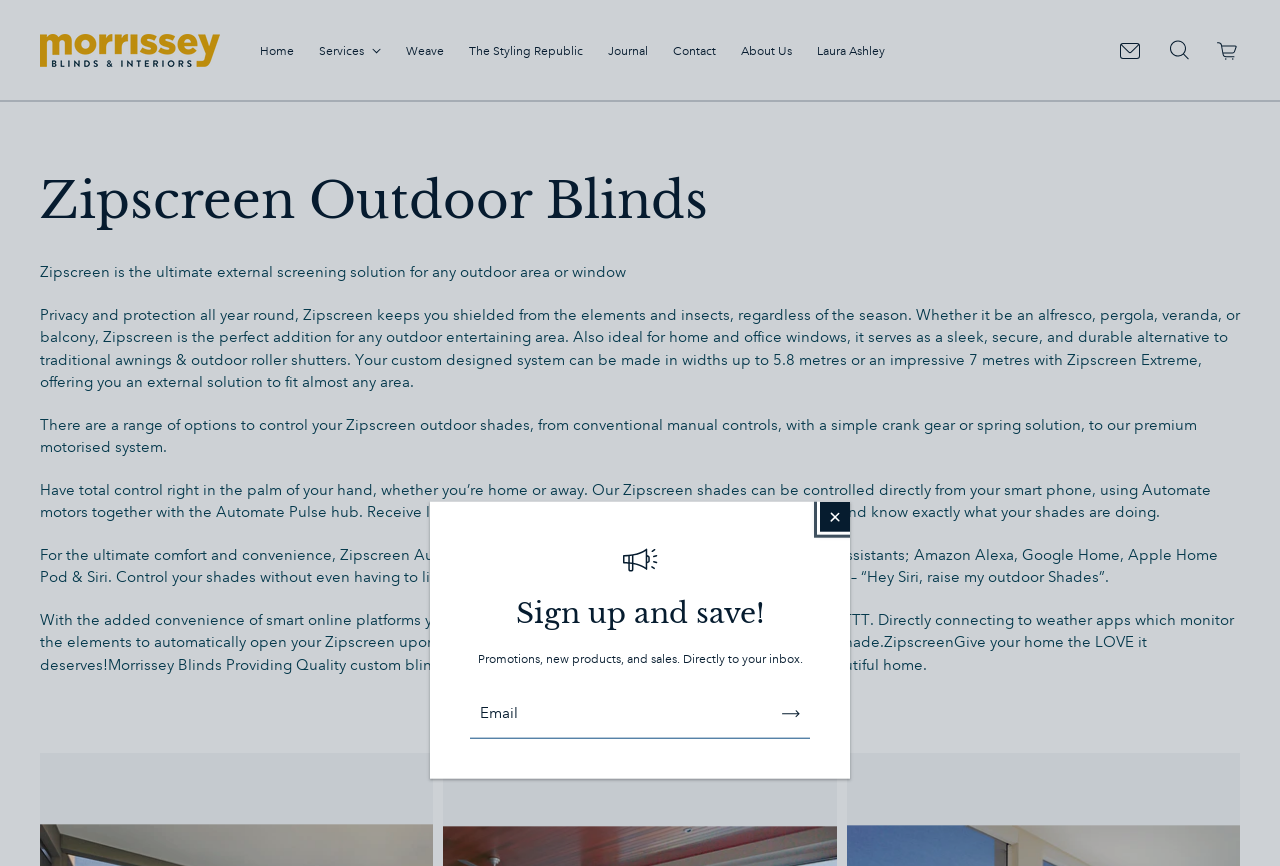Please answer the following question using a single word or phrase: 
How can Zipscreen shades be controlled?

Manually or motorised